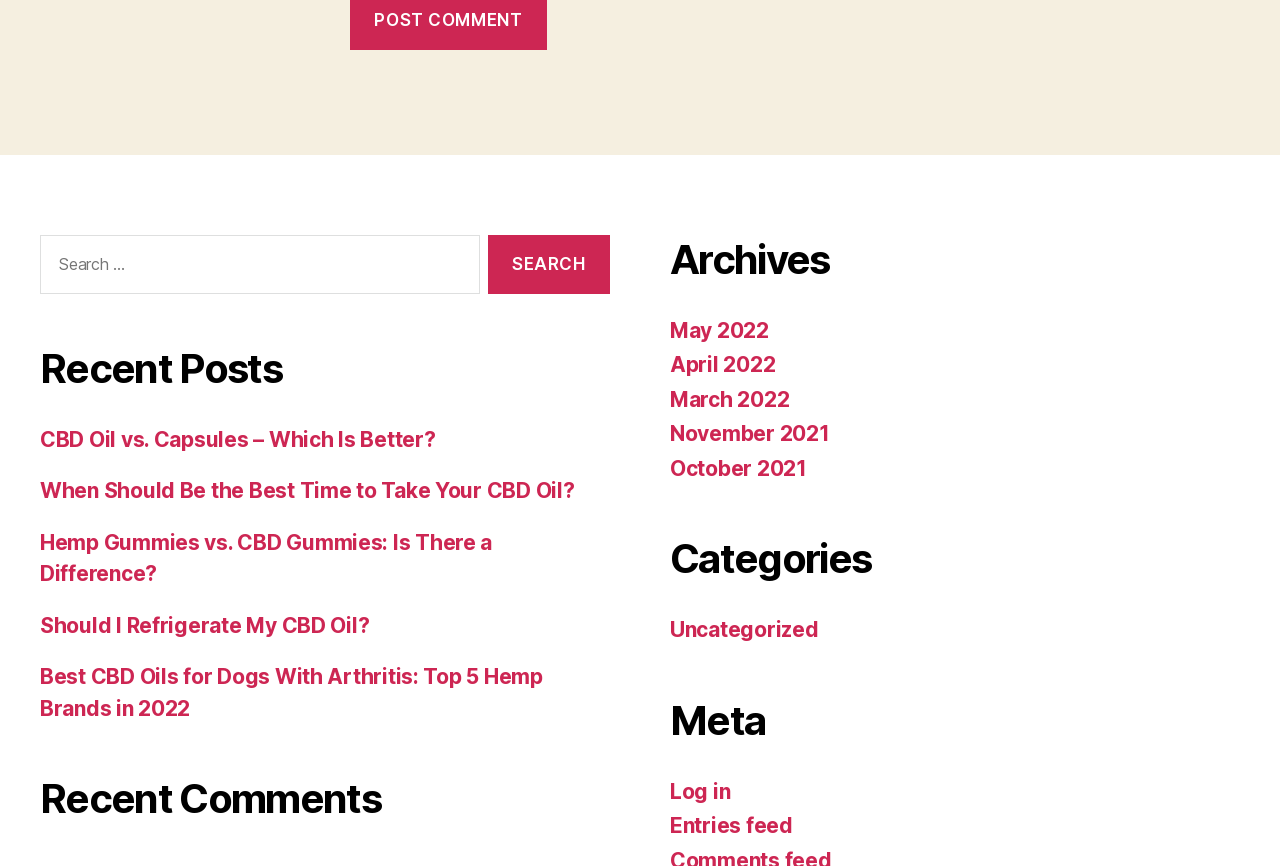How many meta links are listed?
Please look at the screenshot and answer using one word or phrase.

2